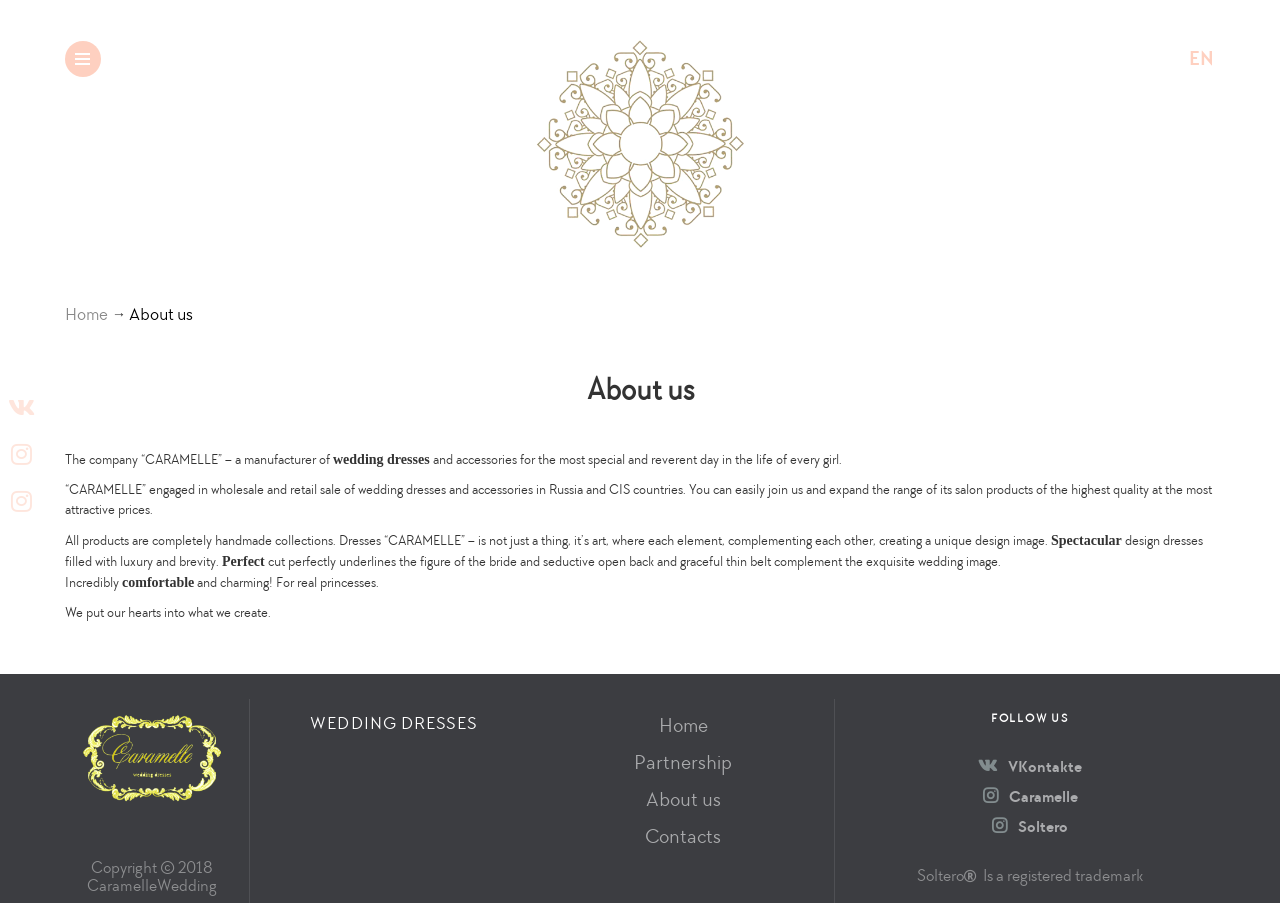What social media platforms does Caramelle have?
Give a thorough and detailed response to the question.

The webpage has links to Caramelle's social media profiles, including VKontakte and Instagram, under the 'FOLLOW US' heading.